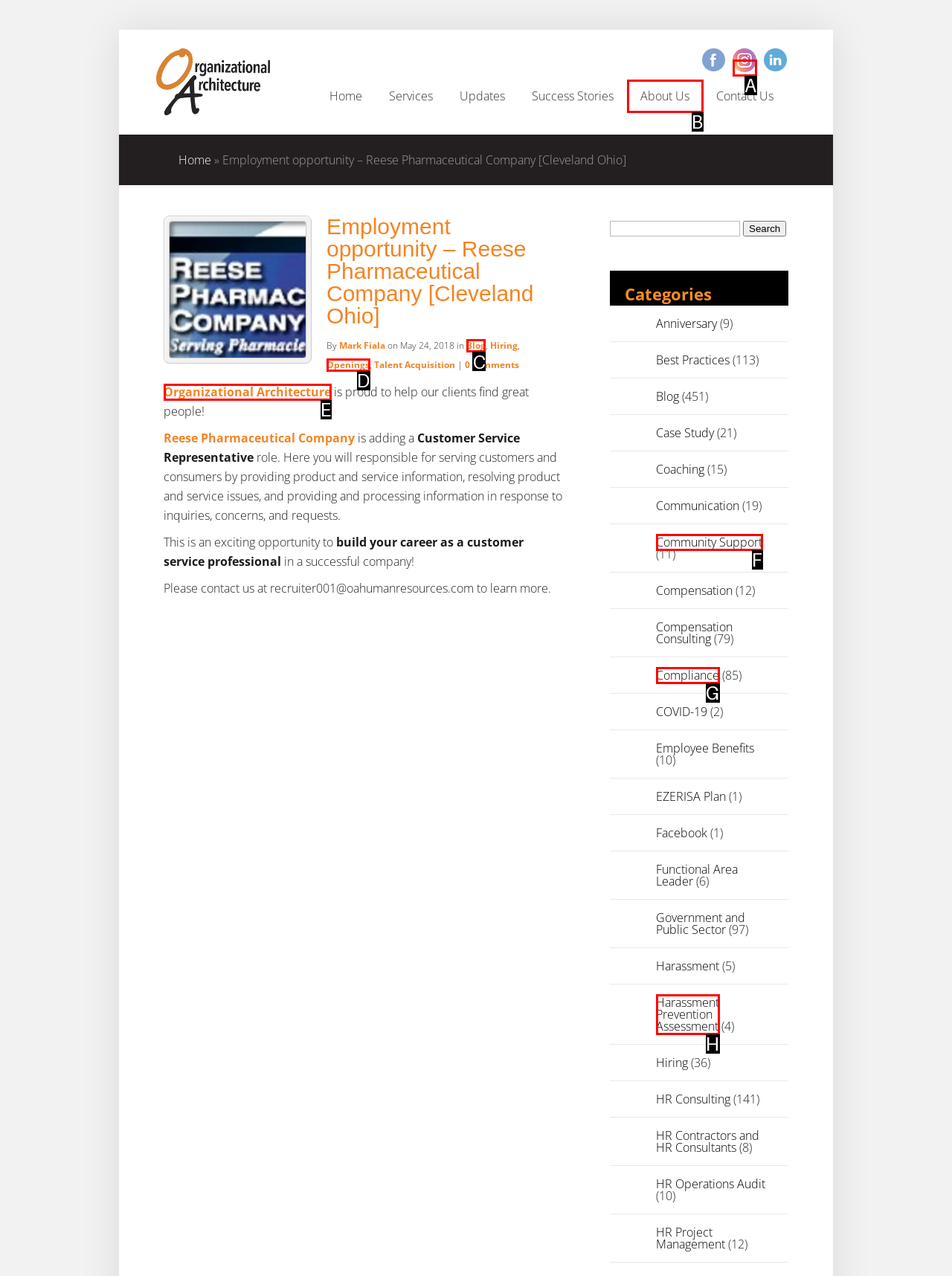Pick the HTML element that should be clicked to execute the task: View the blog
Respond with the letter corresponding to the correct choice.

C